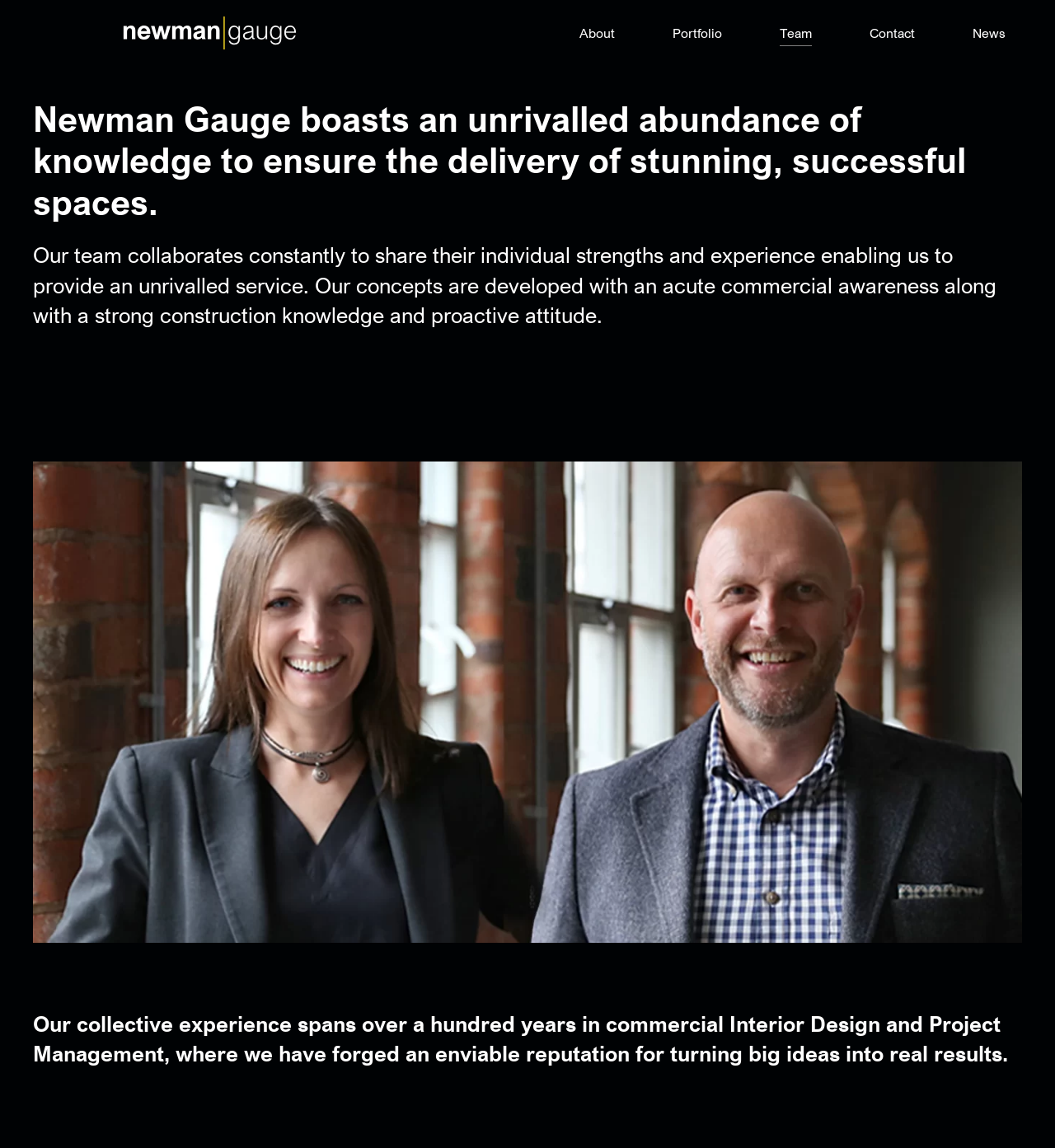Use a single word or phrase to answer the following:
What is the goal of the company's service?

delivery of stunning, successful spaces